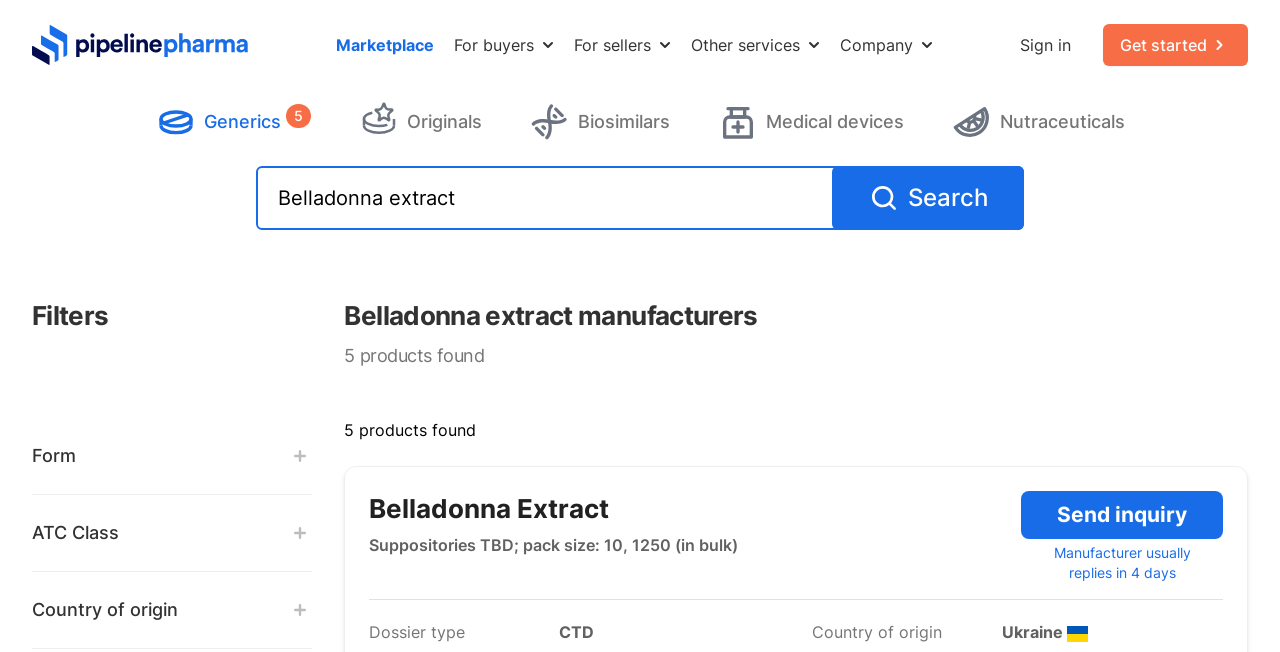Please provide the bounding box coordinates for the element that needs to be clicked to perform the instruction: "Go to the next page". The coordinates must consist of four float numbers between 0 and 1, formatted as [left, top, right, bottom].

None